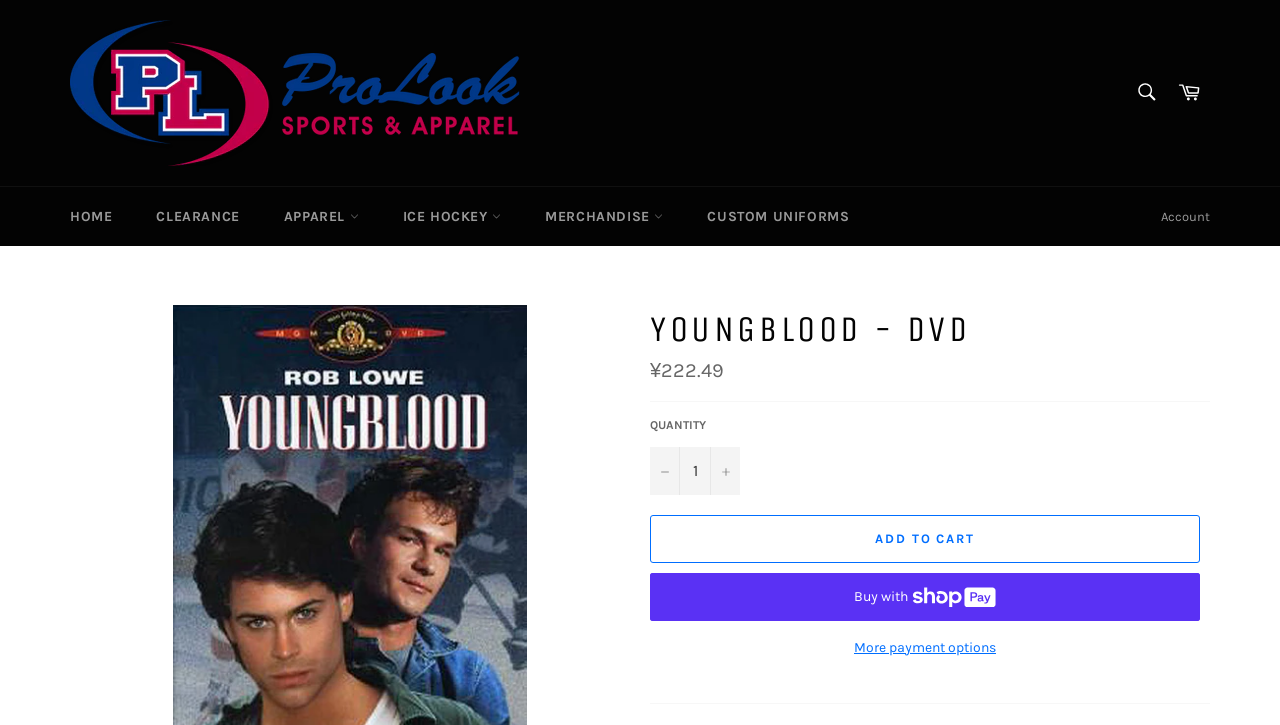Give a detailed account of the webpage, highlighting key information.

This webpage is an e-commerce page for a DVD titled "Youngblood" on the Pro Look Sports & Apparel website. At the top left, there is a logo of Pro Look Sports & Apparel, which is also a link. Next to it, there is a search bar with a "SEARCH" label and a search button. On the top right, there are links to the cart and account sections.

Below the top navigation, there is a horizontal menu with links to different categories, including HOME, CLEARANCE, APPAREL, ICE HOCKEY, MERCHANDISE, and CUSTOM UNIFORMS. 

The main content of the page is dedicated to the DVD product. The title "YOUNGBLOOD - DVD" is displayed prominently in the middle of the page. Below the title, there is a section showing the regular price of ¥222.49. 

Underneath the price section, there is a quantity control area where users can adjust the quantity of the DVD they want to purchase. This area consists of a "QUANTITY" label, a text box to input the quantity, and two buttons to increase or decrease the quantity. 

To the right of the quantity control area, there are three buttons: "ADD TO CART", "Buy now with ShopPay", and "More payment options". The "Buy now with ShopPay" button has an image associated with it. 

The page has a clean and organized layout, making it easy to navigate and find the necessary information about the product.